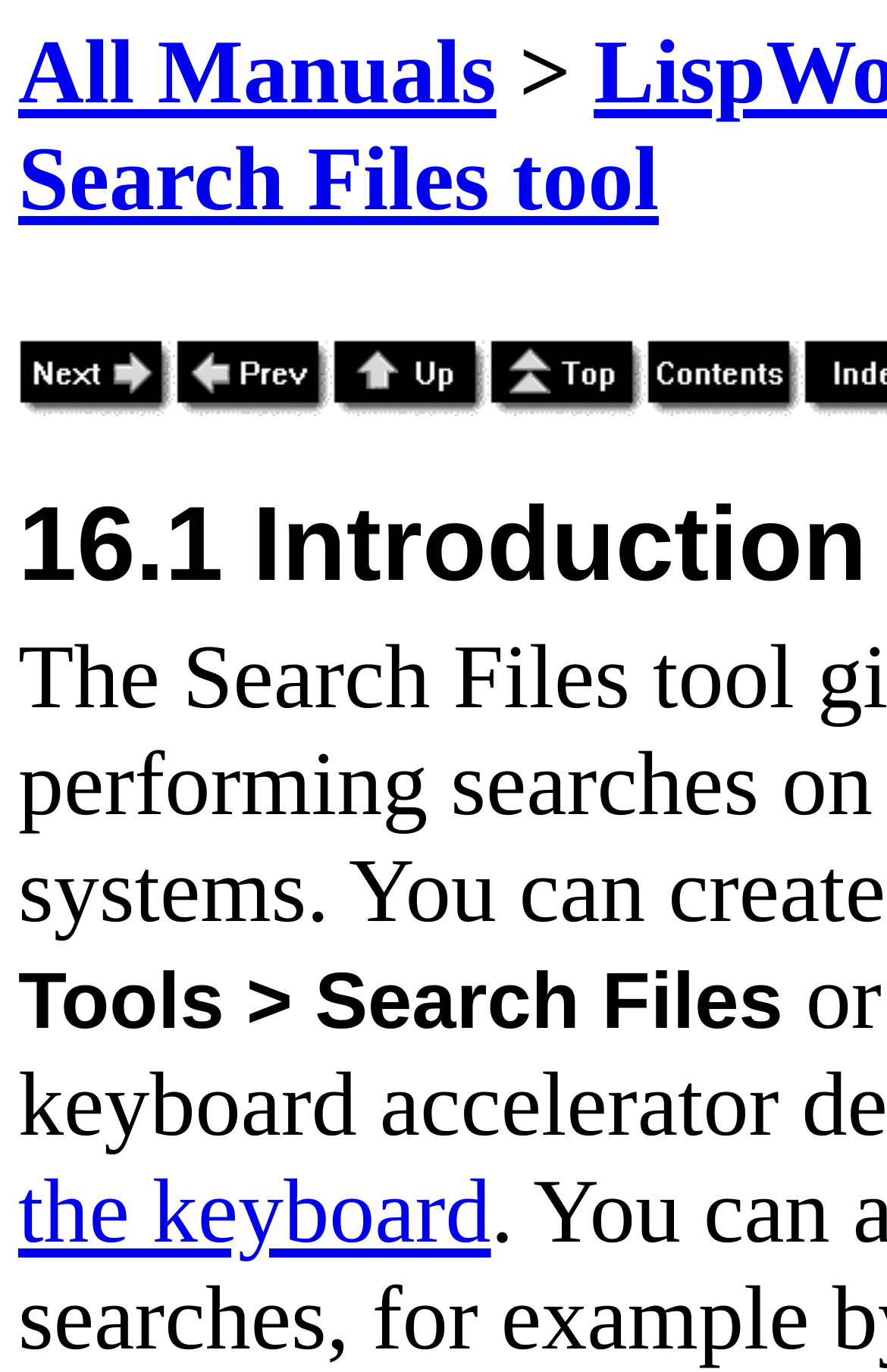What is the last navigation link? From the image, respond with a single word or brief phrase.

Contents